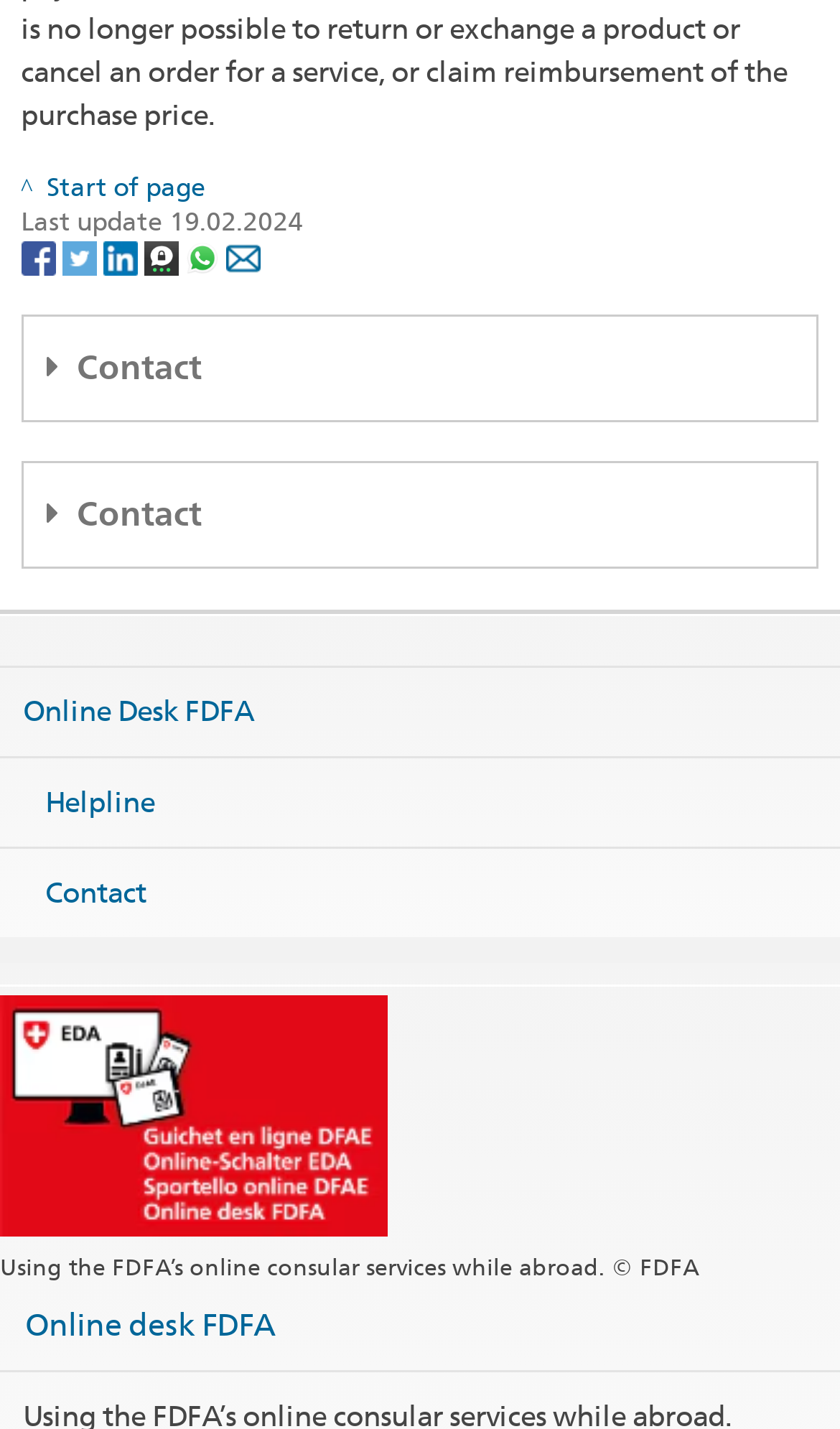Analyze the image and deliver a detailed answer to the question: What is the address of the Federal Palace West?

The address of the Federal Palace West can be found in the 'FDFA Communication' section, which is 'Federal Palace West, 3003 Bern'.